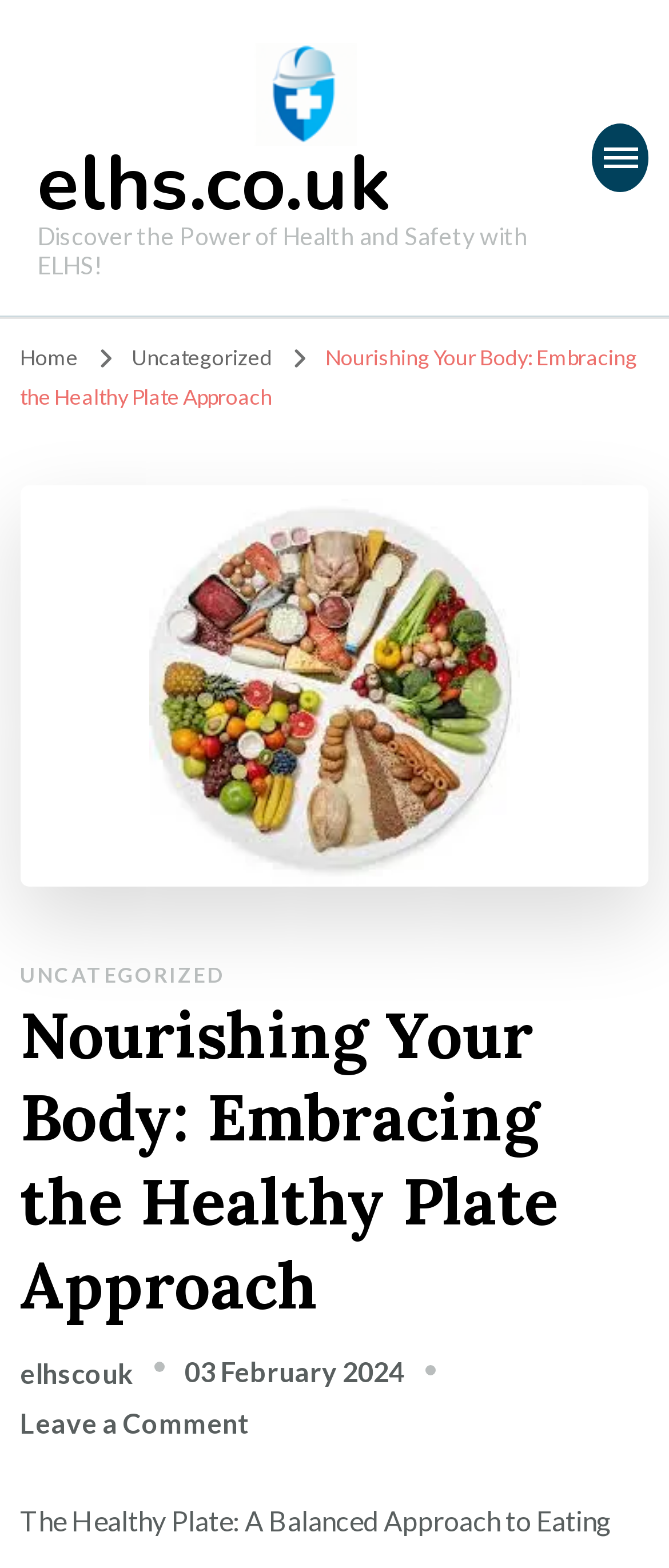Please identify the bounding box coordinates of the area that needs to be clicked to follow this instruction: "Visit the Uncategorized page".

[0.197, 0.219, 0.412, 0.236]